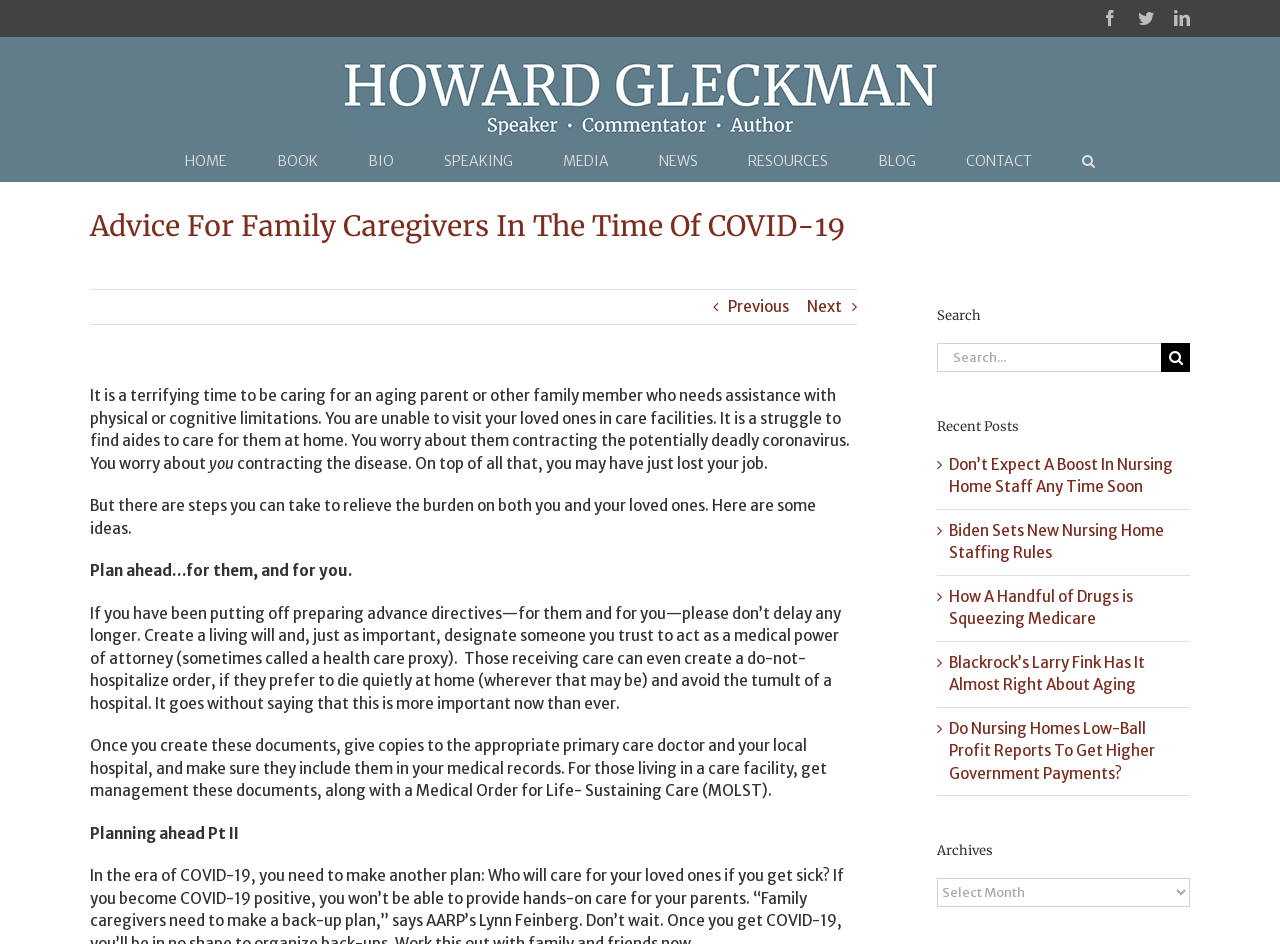Provide a short answer to the following question with just one word or phrase: What is the color of the Facebook icon?

blue